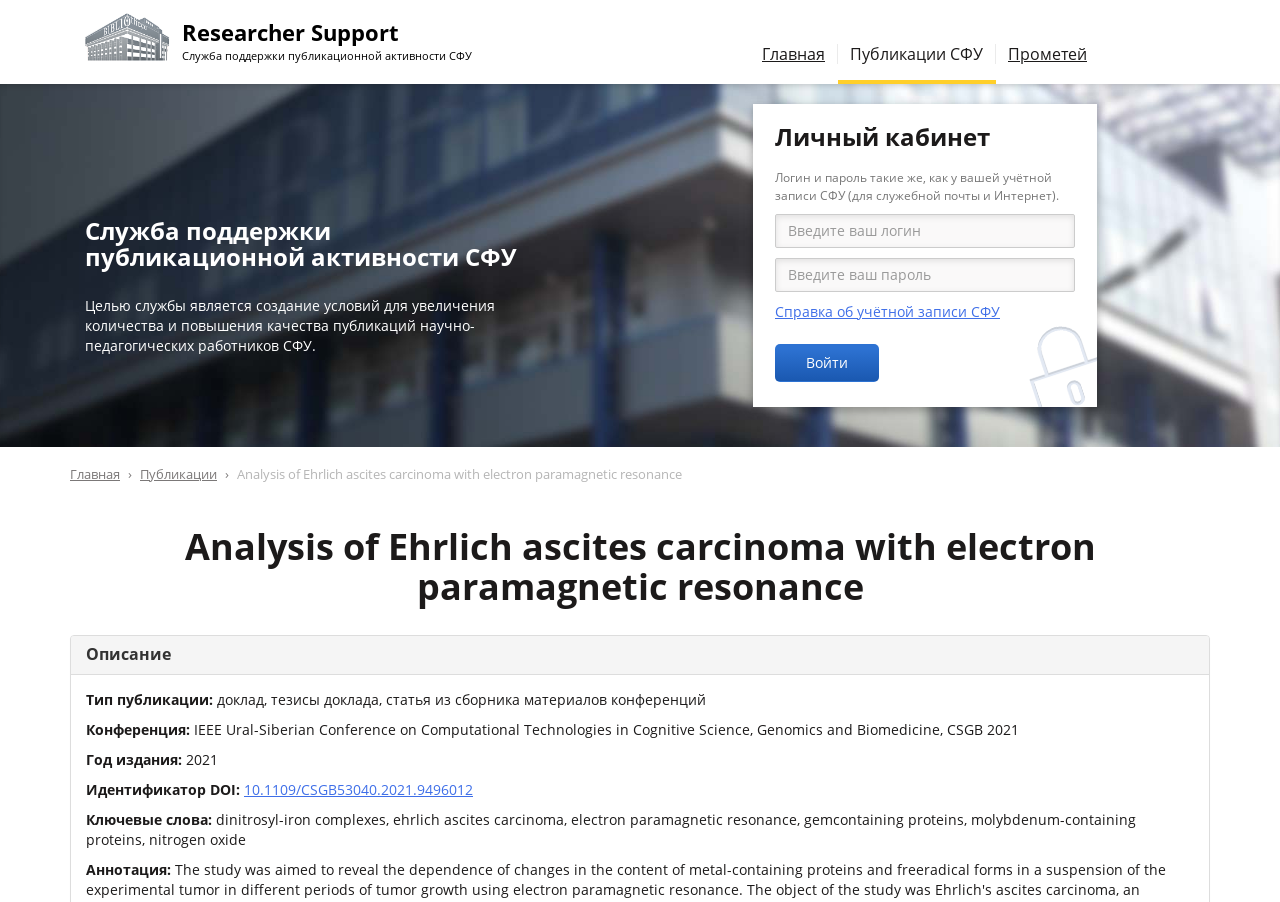Pinpoint the bounding box coordinates of the element to be clicked to execute the instruction: "Click the 'Войти' button".

[0.605, 0.382, 0.687, 0.424]